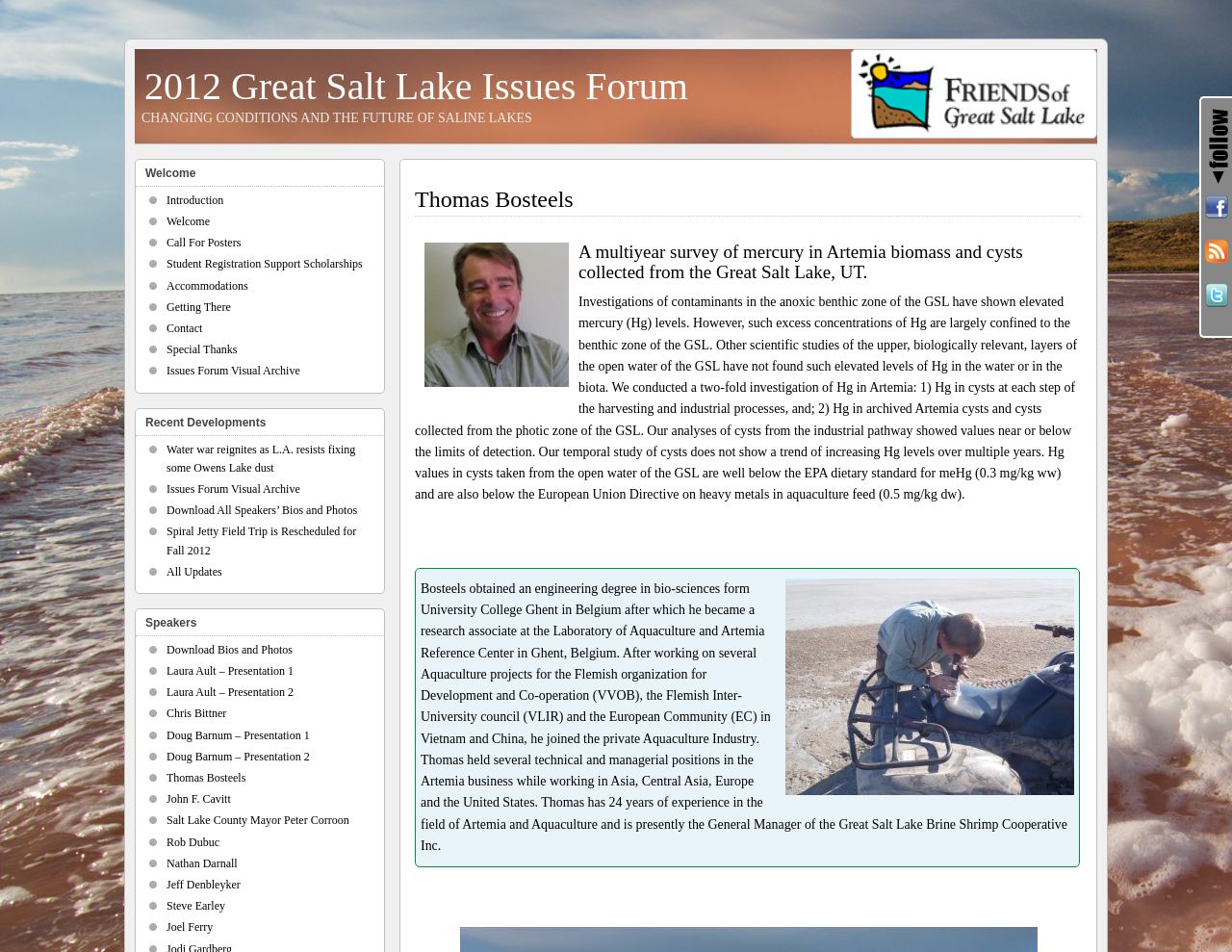Identify the bounding box coordinates of the HTML element based on this description: "Steve Earley".

[0.135, 0.945, 0.183, 0.959]